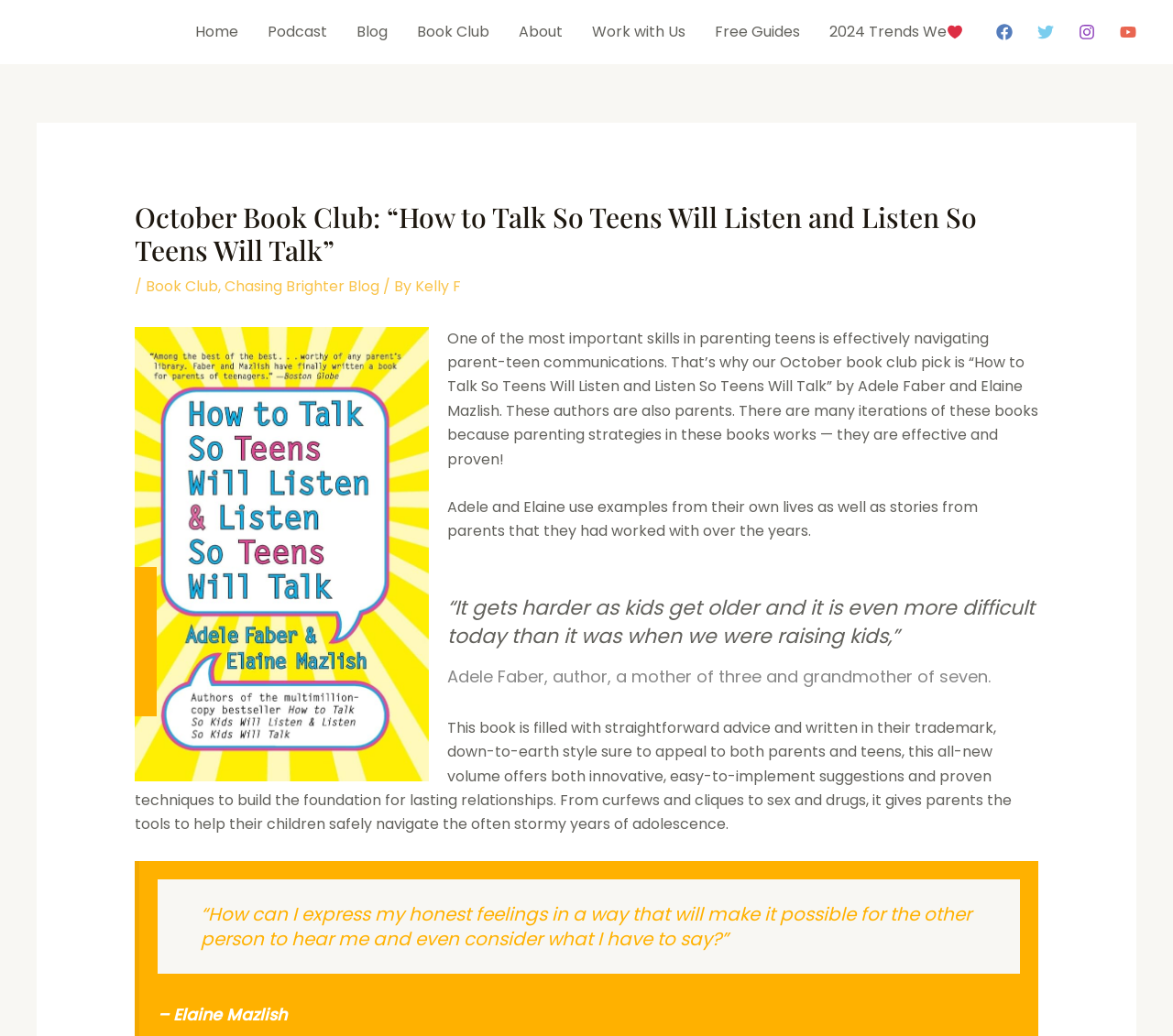Provide an in-depth caption for the elements present on the webpage.

The webpage is about the October book club pick, "How to Talk So Teens Will Listen and Listen So Teens Will Talk" by Adele Faber and Elaine Mazlish. At the top of the page, there is a navigation menu with 8 links: Home, Podcast, Blog, Book Club, About, Work with Us, Free Guides, and 2024 Trends We ❤️. The navigation menu is followed by three social media links: Facebook, Twitter, and Instagram, each accompanied by an image.

Below the navigation menu, there is a header section with a heading that displays the title of the book club pick. The header section also includes links to the Book Club and Chasing Brighter Blog, as well as the author's name, Kelly F.

The main content of the page is divided into several sections. The first section describes the importance of effective parent-teen communication and introduces the book club pick. The text is accompanied by a figure, which is likely an image related to the book.

The next section provides more information about the authors, Adele Faber and Elaine Mazlish, and their approach to parenting strategies. This section is followed by a blockquote that quotes one of the authors, highlighting the challenges of parenting teenagers.

The final section of the main content provides a detailed description of the book, including its straightforward advice and down-to-earth style. The section also includes another quote from one of the authors, Elaine Mazlish.

At the bottom of the page, there is a footer section that includes a brief bio of Adele Faber, author and mother of three.